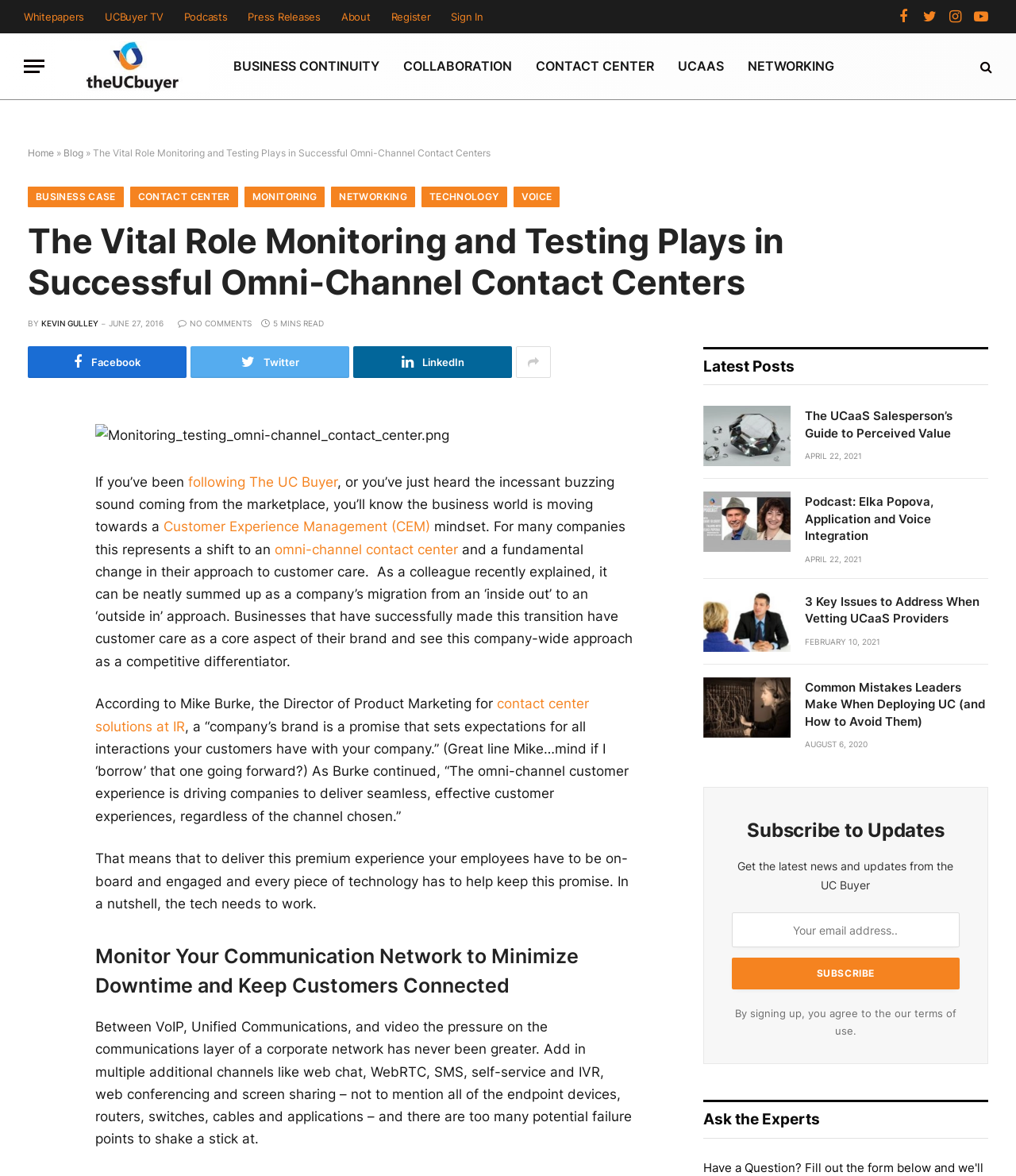Please examine the image and provide a detailed answer to the question: What is the category of the article?

I looked at the links below the menu button and found that the category of the article is CONTACT CENTER, which is one of the links.